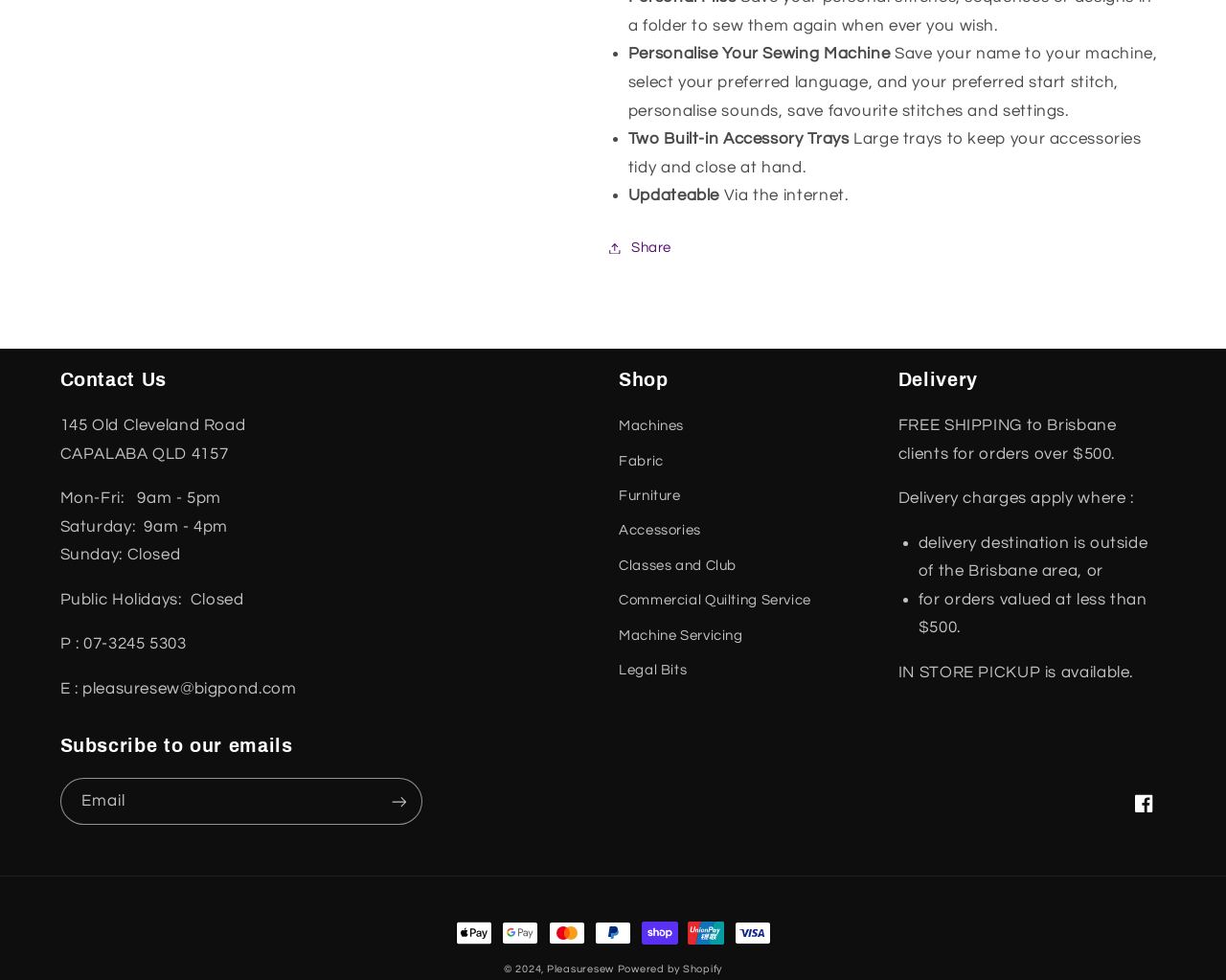Specify the bounding box coordinates of the element's area that should be clicked to execute the given instruction: "Subscribe to our emails". The coordinates should be four float numbers between 0 and 1, i.e., [left, top, right, bottom].

[0.307, 0.794, 0.343, 0.842]